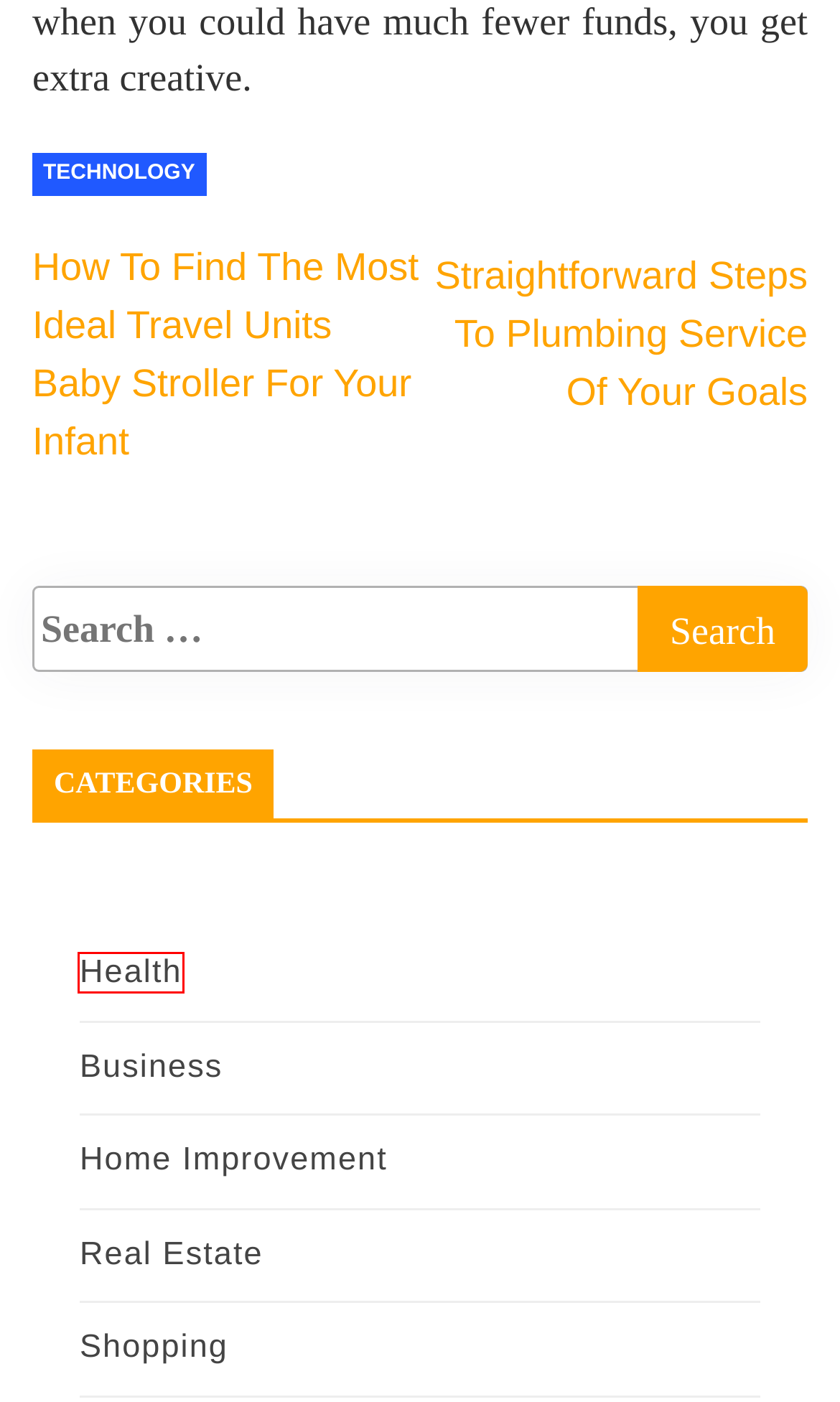Given a webpage screenshot with a red bounding box around a UI element, choose the webpage description that best matches the new webpage after clicking the element within the bounding box. Here are the candidates:
A. Straightforward Steps To Plumbing Service Of Your Goals – Mega Filmes HD Flix
B. Shopping – Mega Filmes HD Flix
C. How To Find The Most Ideal Travel Units Baby Stroller For Your Infant – Mega Filmes HD Flix
D. Health – Mega Filmes HD Flix
E. Home Improvement – Mega Filmes HD Flix
F. Mega Filmes HD Flix – Online Movies and Series
G. Business – Mega Filmes HD Flix
H. Real Estate – Mega Filmes HD Flix

D